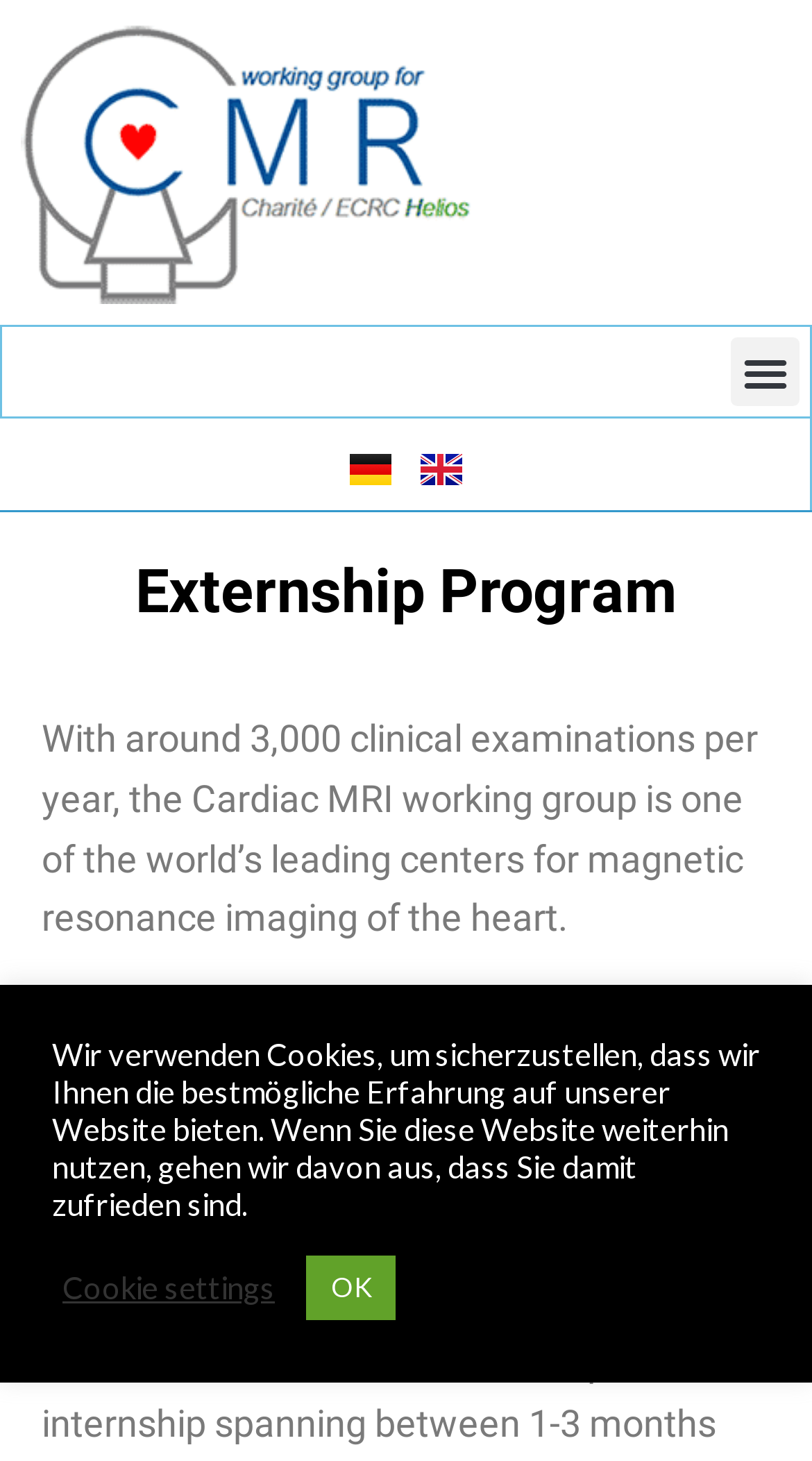Answer succinctly with a single word or phrase:
How many clinical examinations are performed per year?

around 3,000